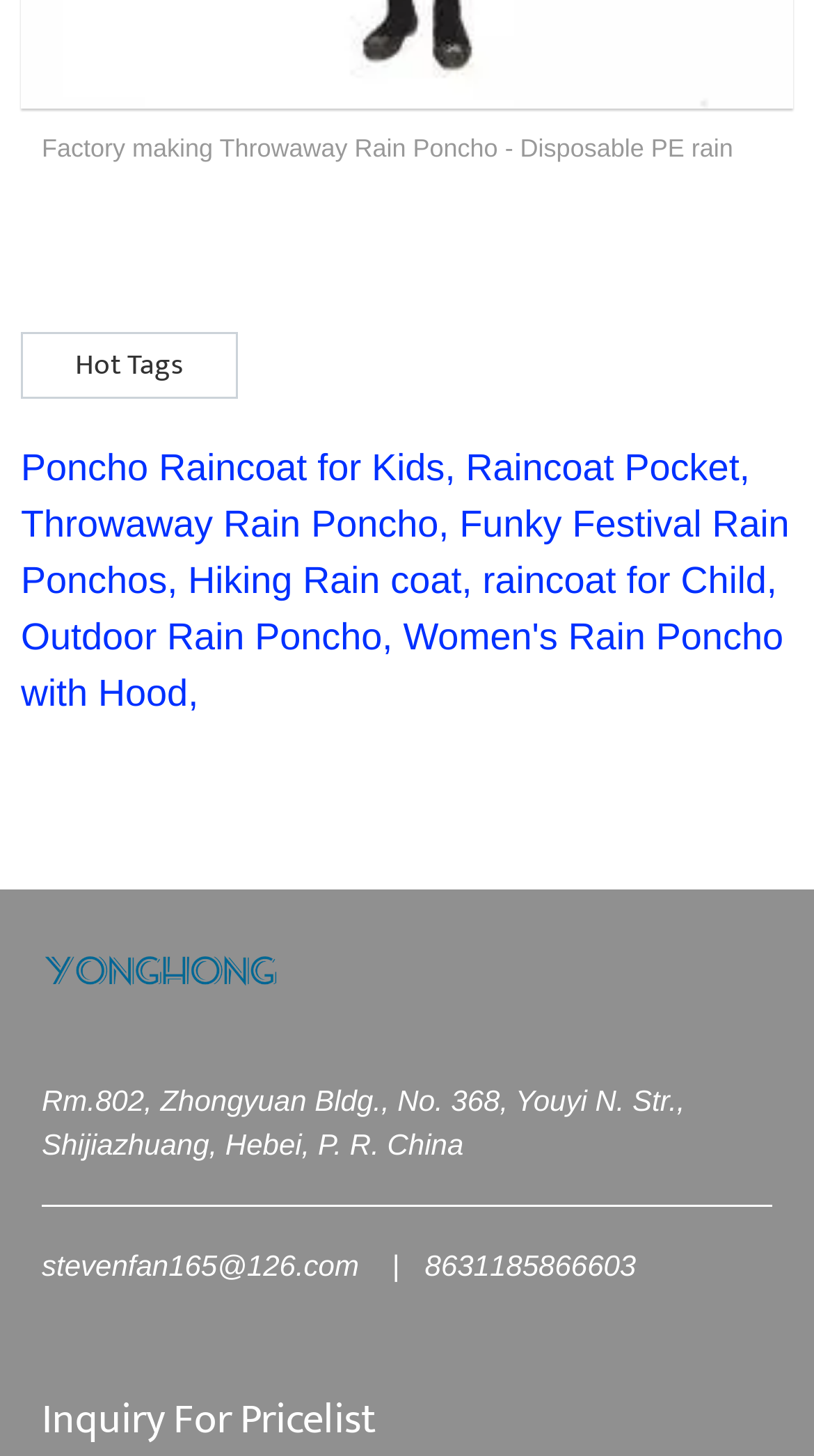Please determine the bounding box coordinates of the element's region to click for the following instruction: "Click the link to send an email to stevenfan165@126.com".

[0.051, 0.857, 0.441, 0.88]